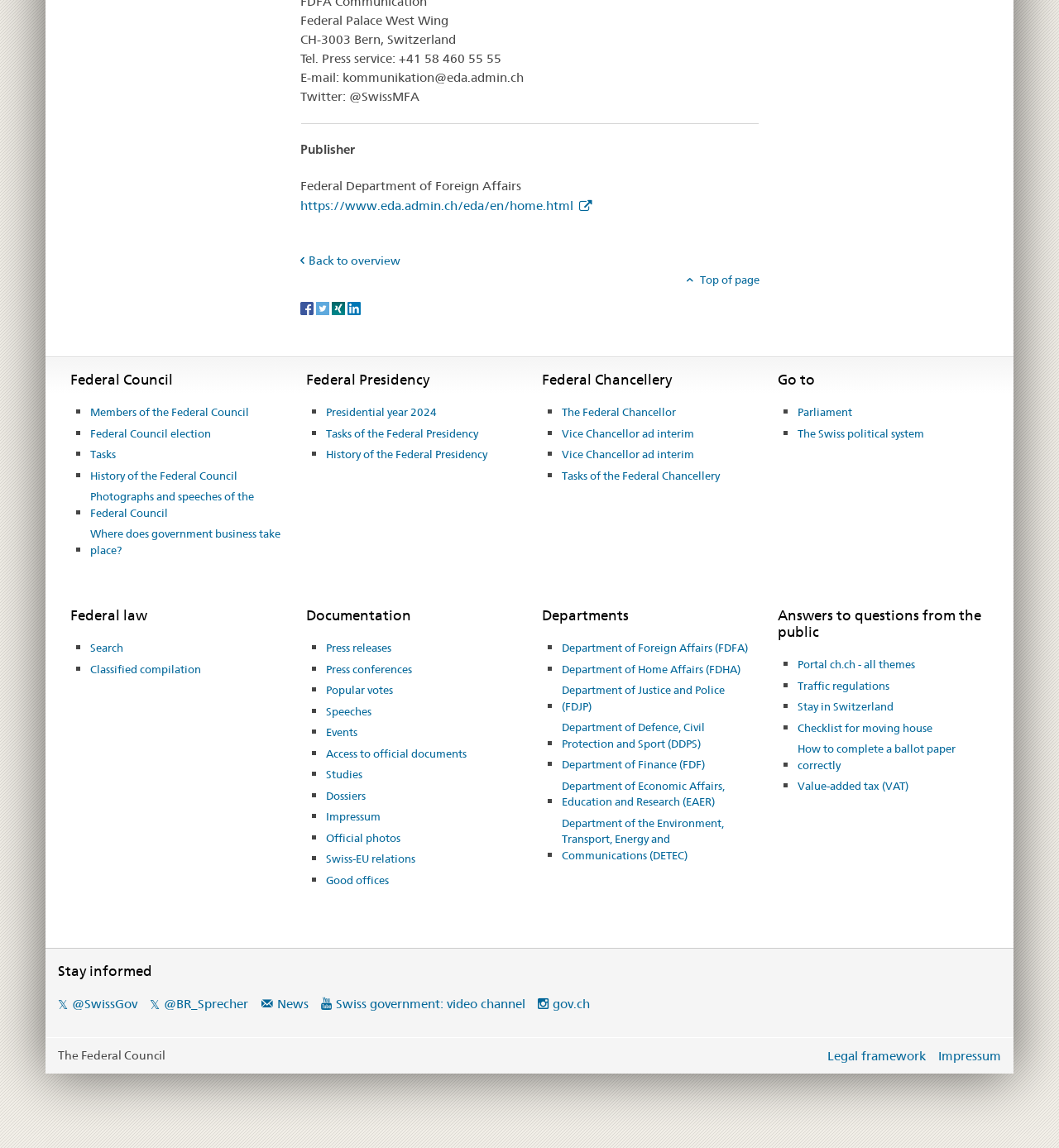How many links are there under the 'Documentation' section?
Please elaborate on the answer to the question with detailed information.

I found the links by looking at the heading element 'Documentation' and its child link elements. There are seven links under the 'Documentation' section: Press releases, Press conferences, Popular votes, Speeches, Events, Access to official documents, and Studies.